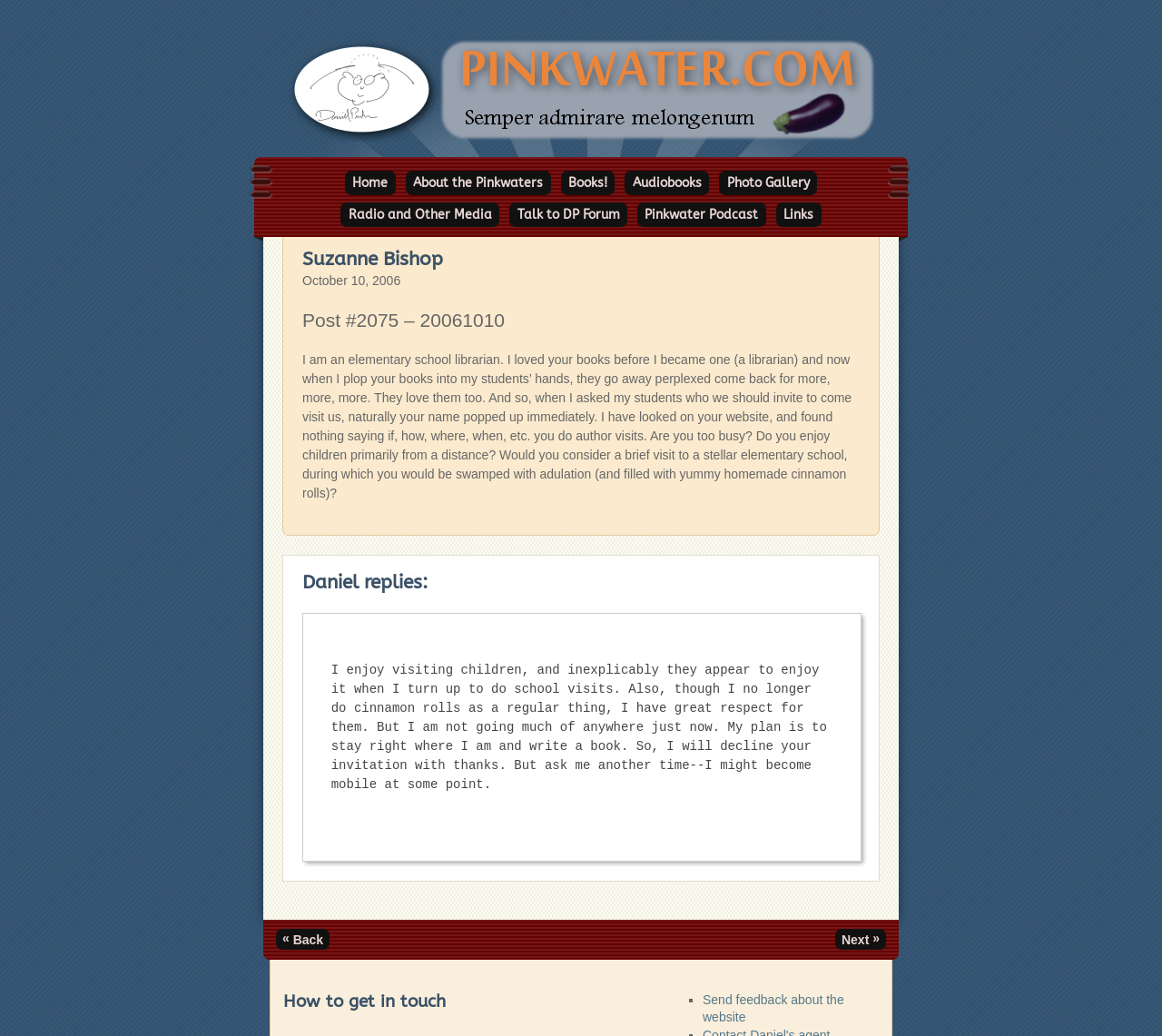Could you provide the bounding box coordinates for the portion of the screen to click to complete this instruction: "send feedback about the website"?

[0.605, 0.958, 0.726, 0.989]